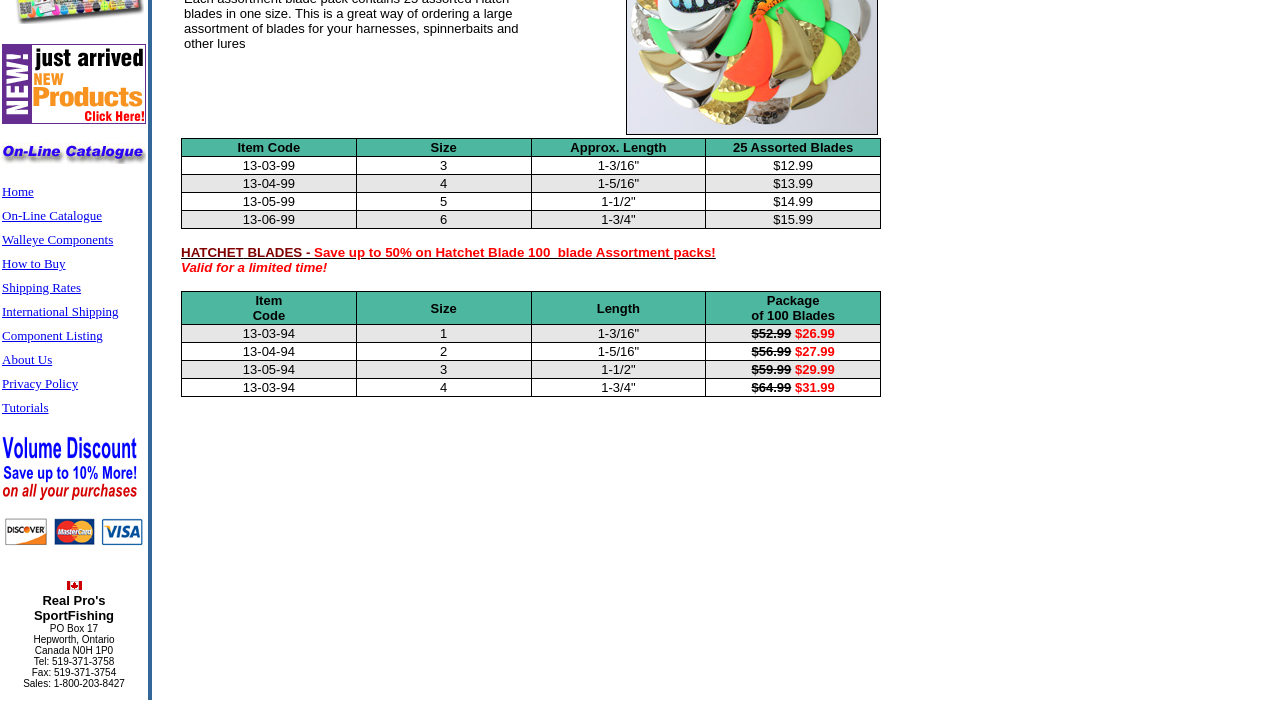From the webpage screenshot, predict the bounding box coordinates (top-left x, top-left y, bottom-right x, bottom-right y) for the UI element described here: On-Line Catalogue

[0.002, 0.292, 0.08, 0.313]